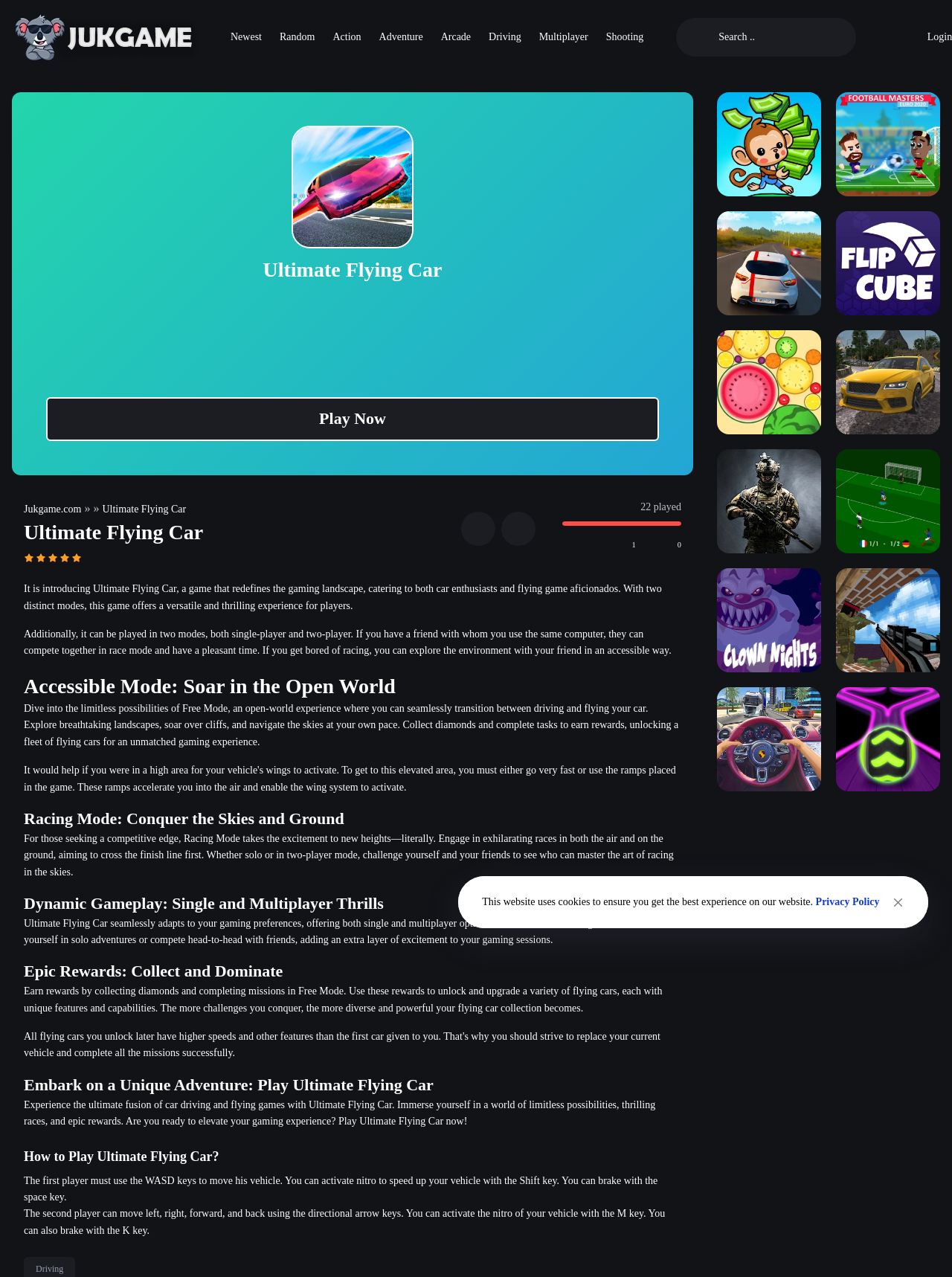Identify the bounding box coordinates for the element you need to click to achieve the following task: "Switch to full screen". The coordinates must be four float values ranging from 0 to 1, formatted as [left, top, right, bottom].

[0.527, 0.401, 0.562, 0.428]